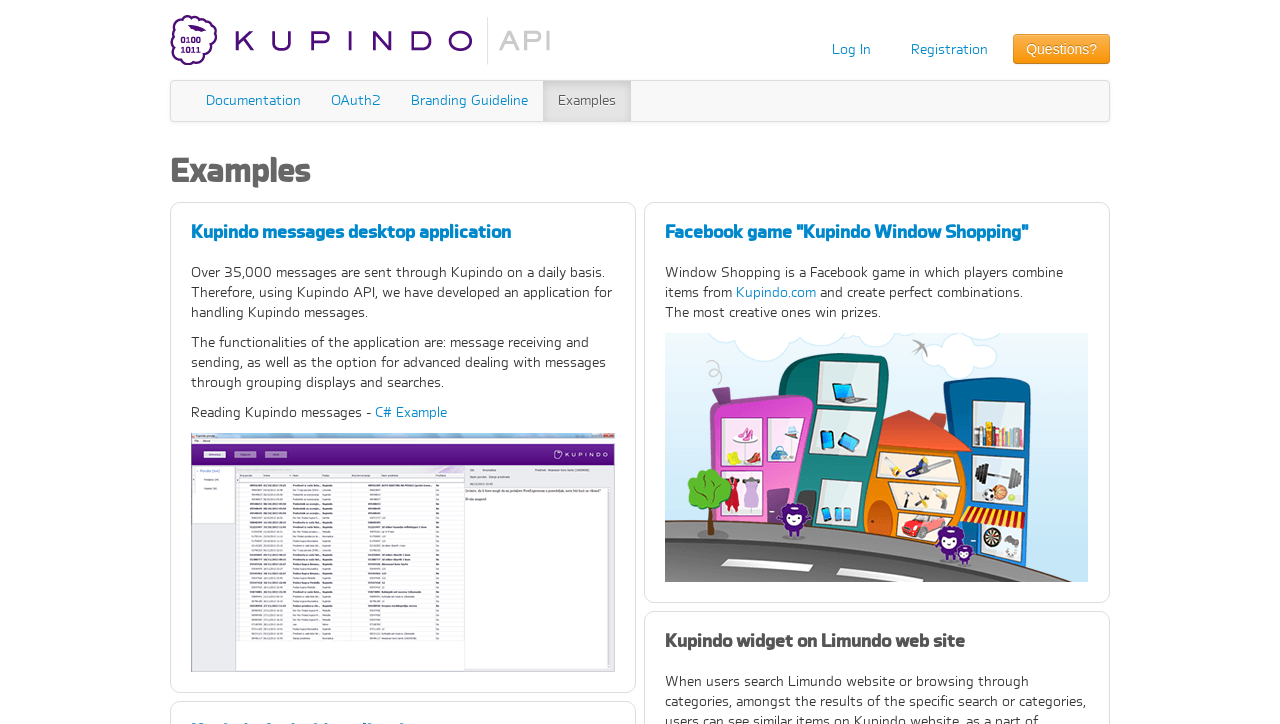Specify the bounding box coordinates (top-left x, top-left y, bottom-right x, bottom-right y) of the UI element in the screenshot that matches this description: OAuth2

[0.247, 0.112, 0.309, 0.167]